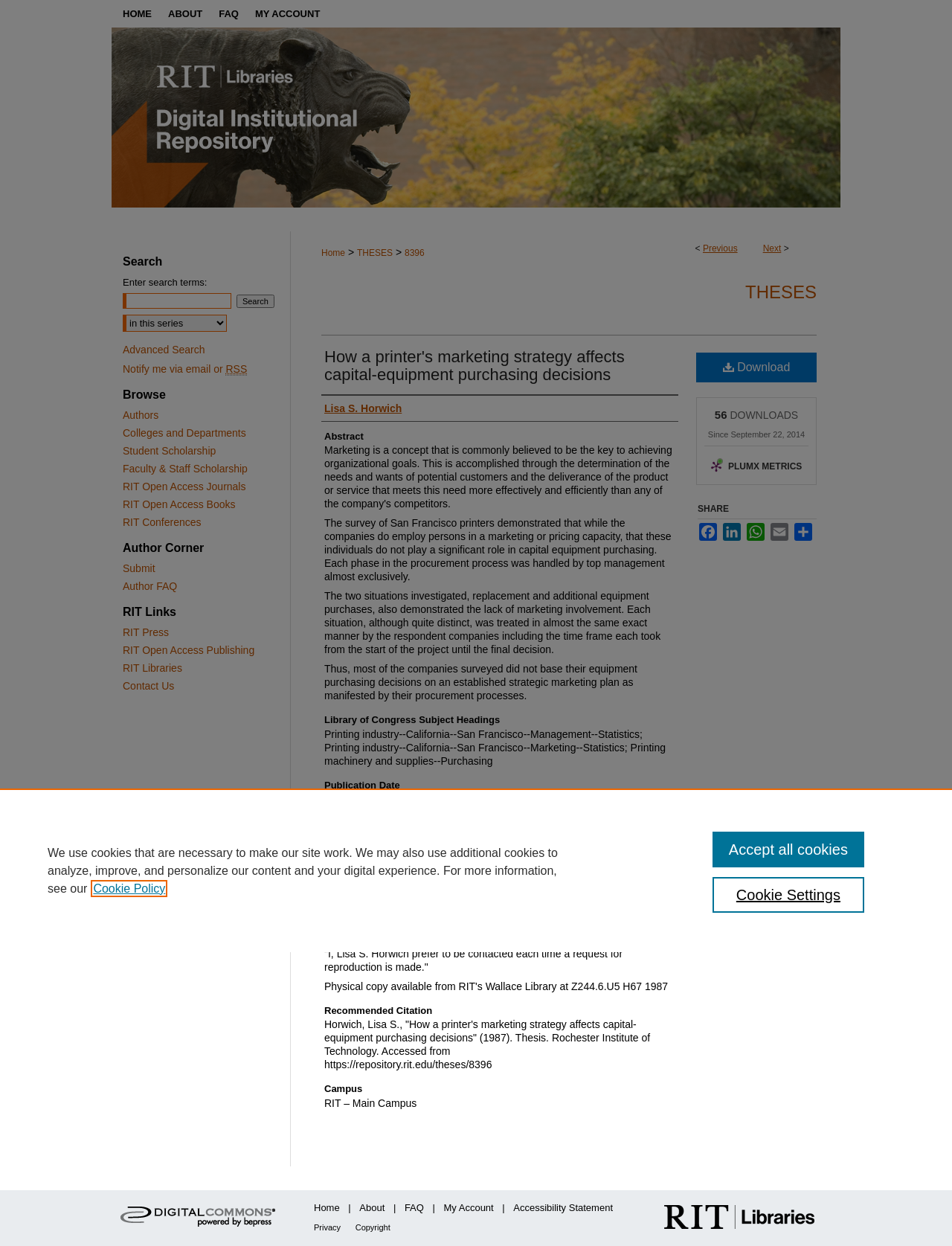Can you give a comprehensive explanation to the question given the content of the image?
What is the name of the advisor?

I found the advisor's name by looking at the heading element with the text 'Advisor' and its corresponding static text element with the text 'Walter A. Campbell' which is located in the main section of the webpage.